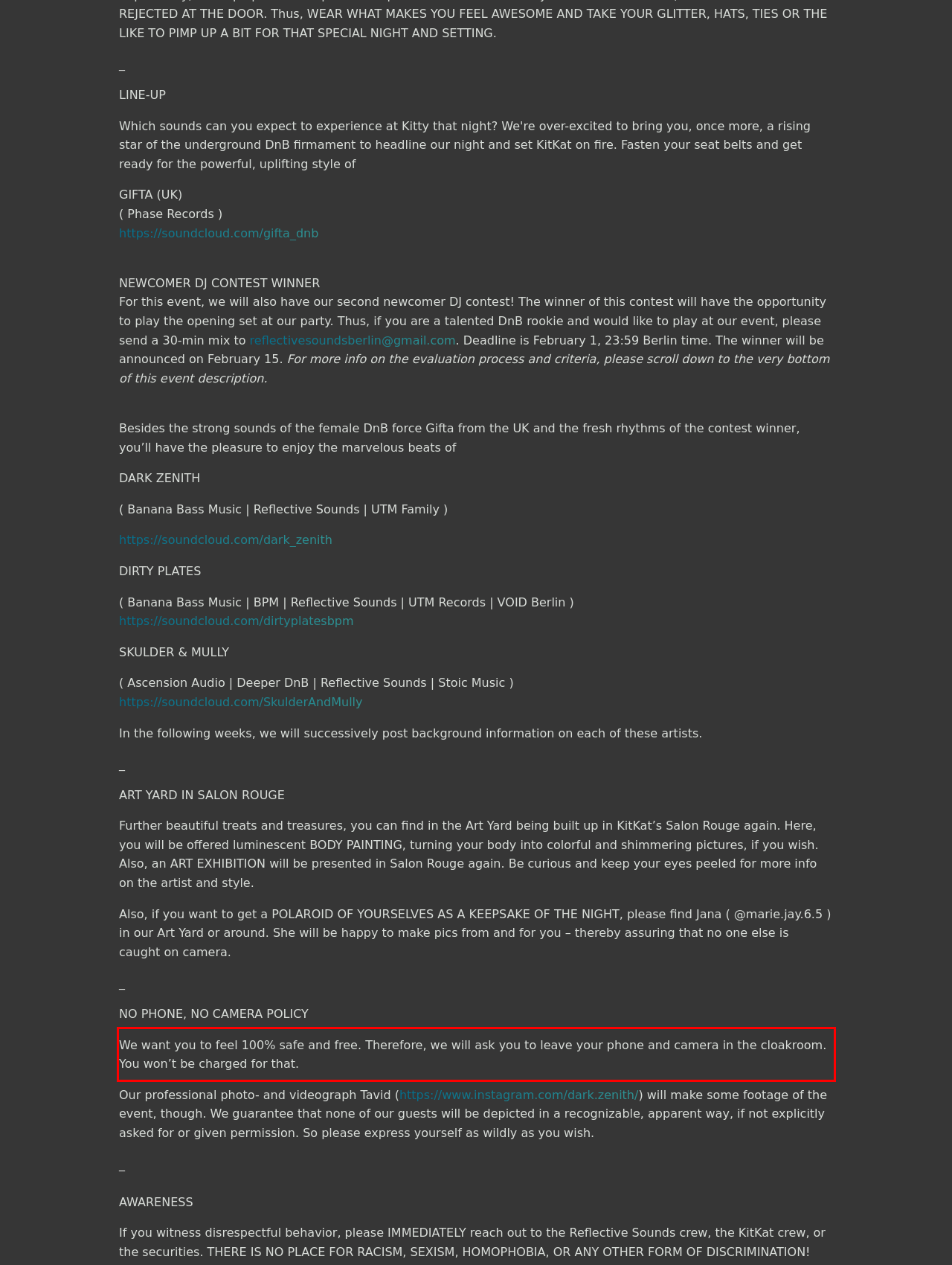With the given screenshot of a webpage, locate the red rectangle bounding box and extract the text content using OCR.

We want you to feel 100% safe and free. Therefore, we will ask you to leave your phone and camera in the cloakroom. You won’t be charged for that.